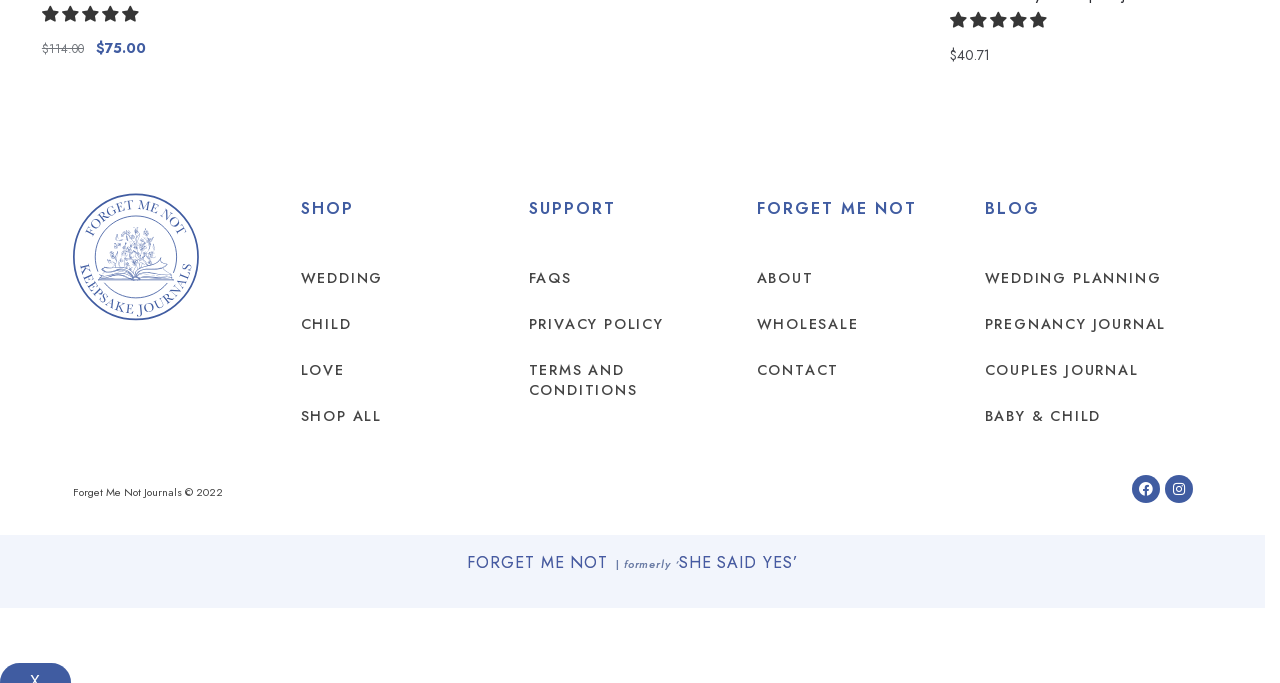Please find the bounding box coordinates of the element that must be clicked to perform the given instruction: "Click the 'Facebook' link". The coordinates should be four float numbers from 0 to 1, i.e., [left, top, right, bottom].

[0.884, 0.695, 0.906, 0.736]